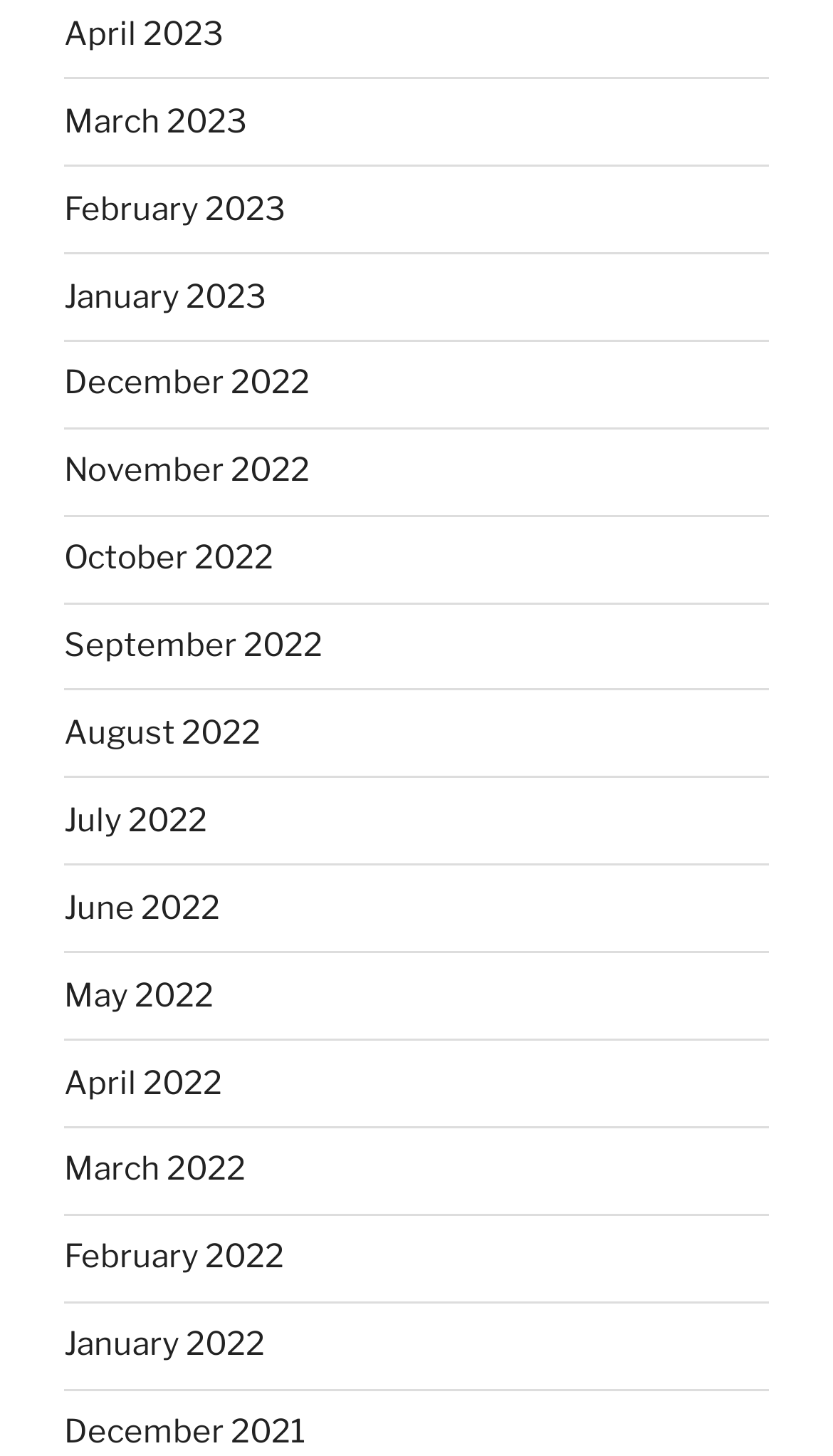Kindly determine the bounding box coordinates for the clickable area to achieve the given instruction: "view March 2022".

[0.077, 0.79, 0.295, 0.817]